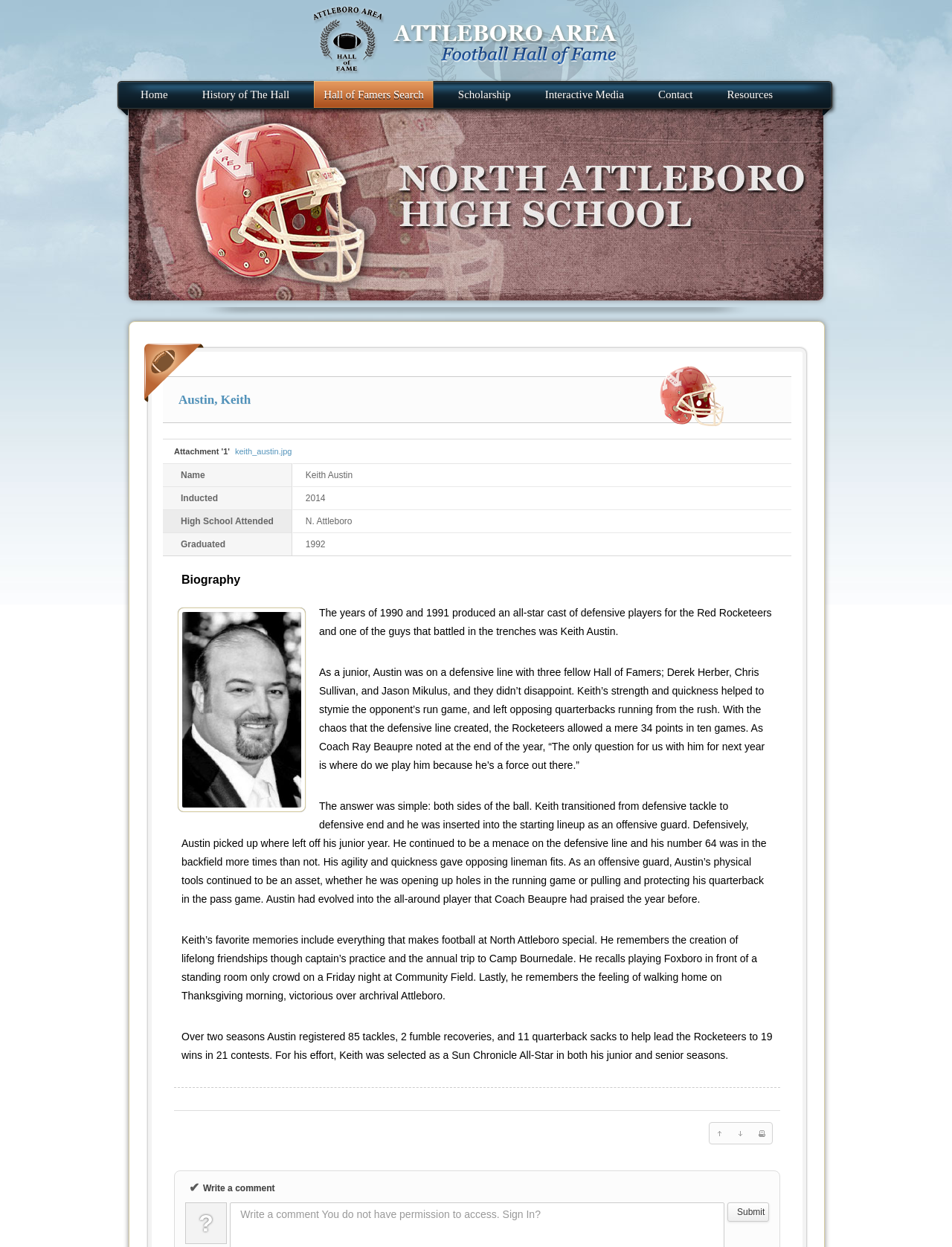Determine the bounding box coordinates of the element that should be clicked to execute the following command: "Click on the 'Home' link".

[0.138, 0.063, 0.186, 0.089]